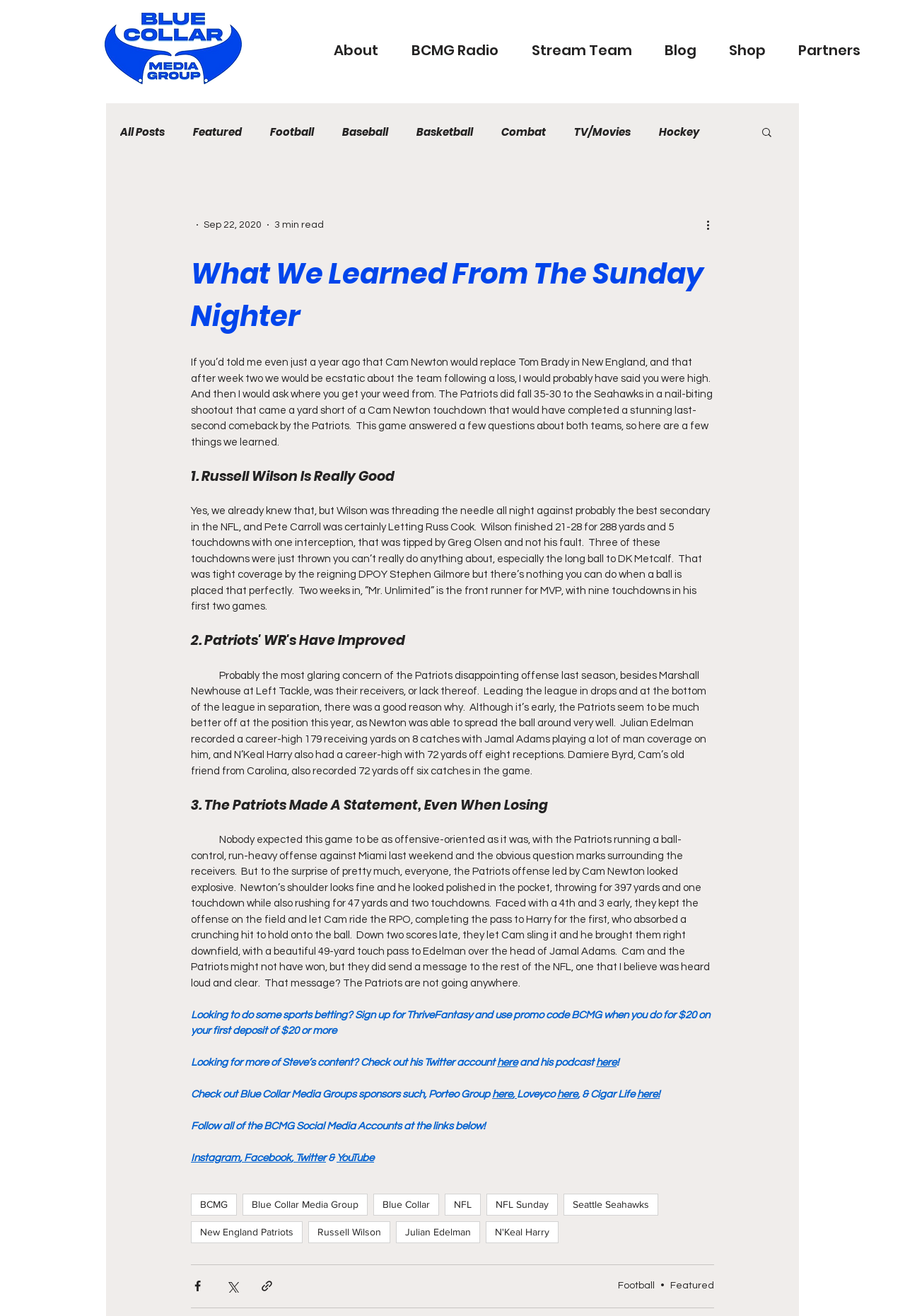Give a concise answer of one word or phrase to the question: 
What is the author's opinion about Russell Wilson?

He is really good